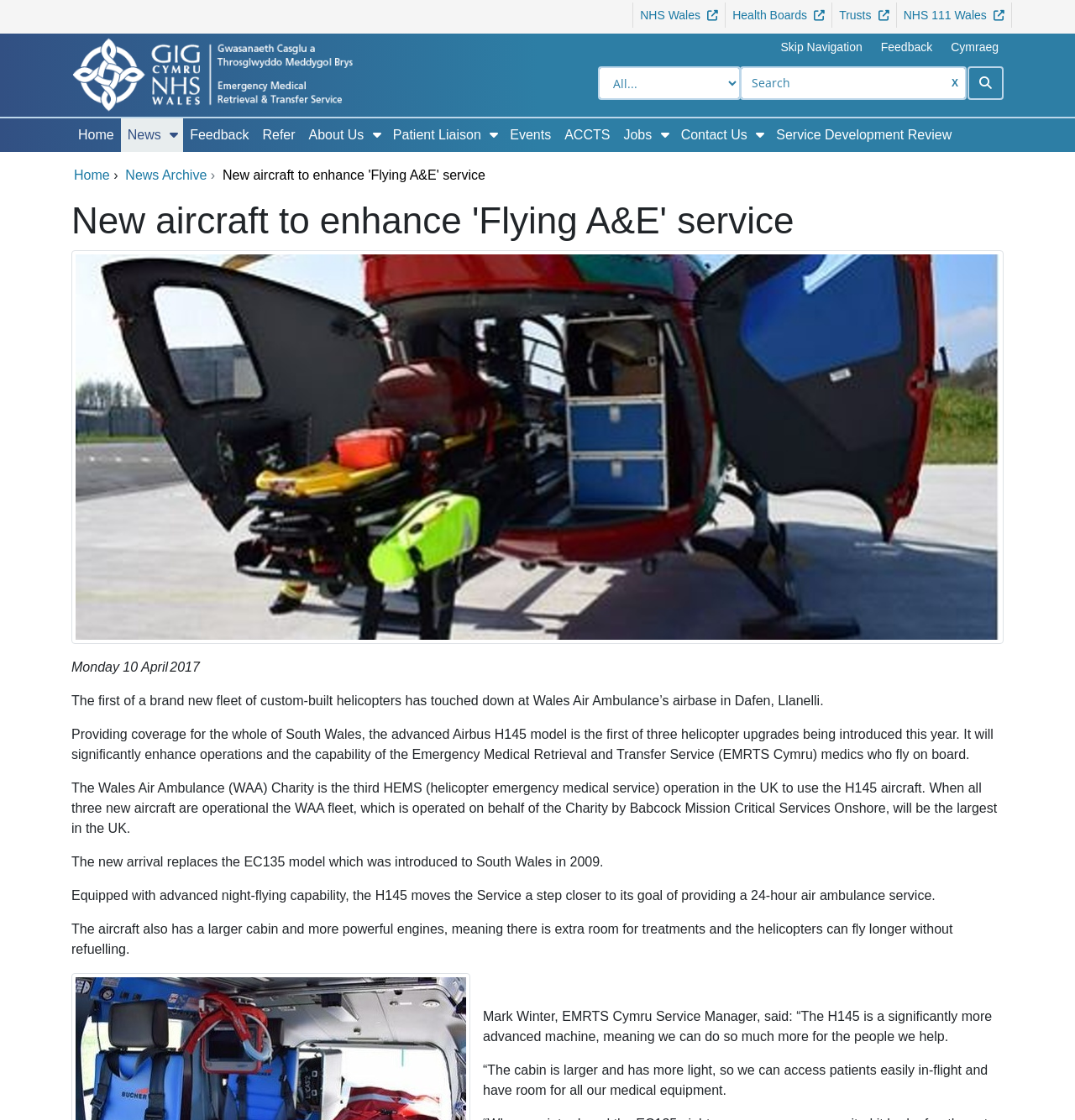Identify the bounding box coordinates of the region I need to click to complete this instruction: "Search for something".

[0.688, 0.059, 0.899, 0.089]